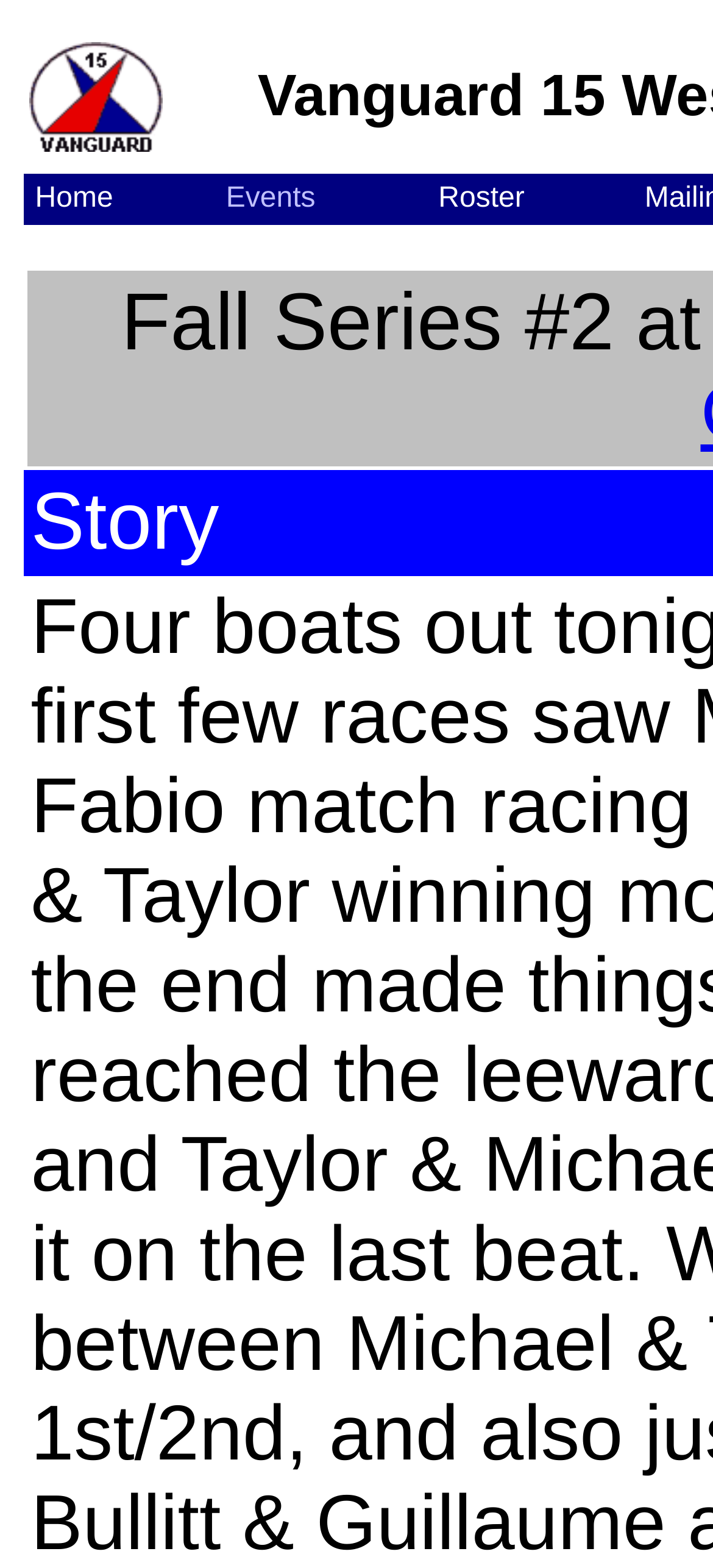What is the logo displayed on the webpage?
Look at the image and answer the question with a single word or phrase.

V15 small logo